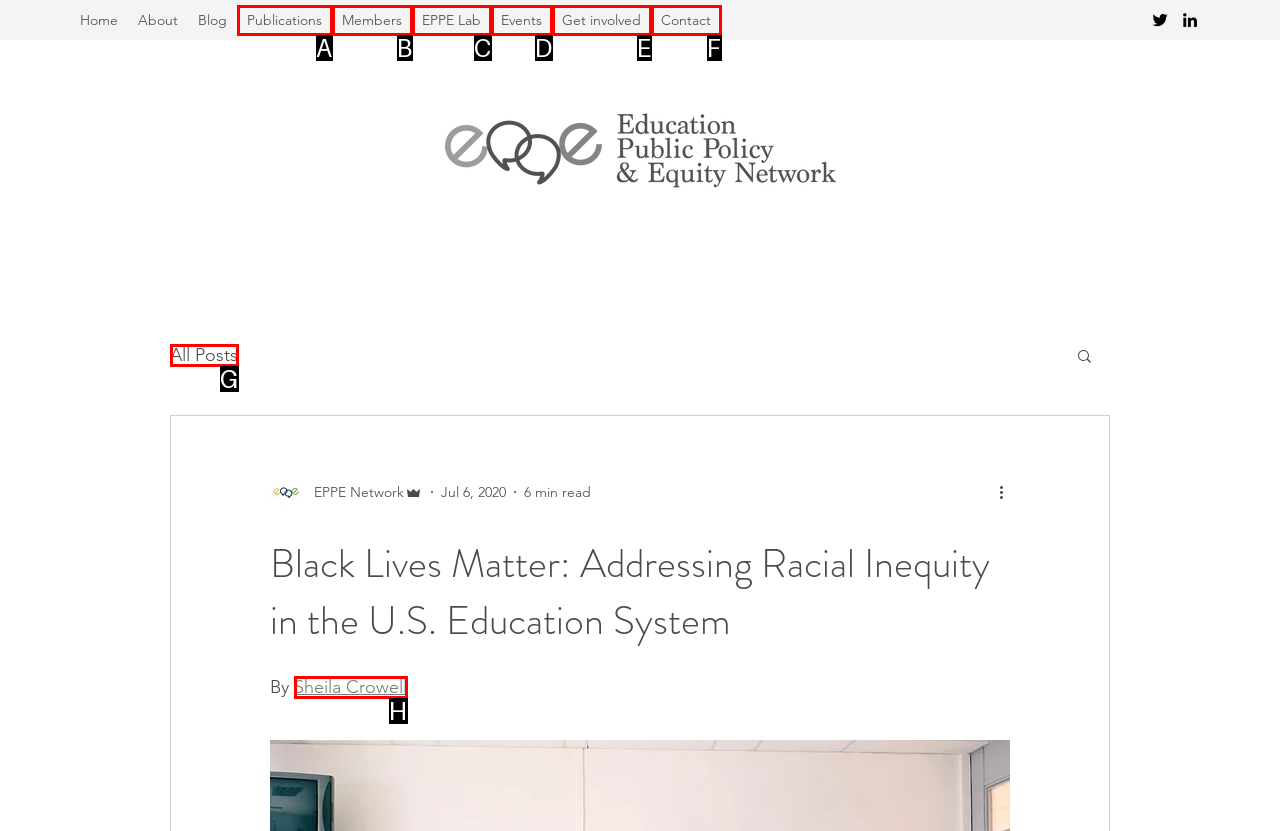Tell me which one HTML element best matches the description: Sheila Crowell Answer with the option's letter from the given choices directly.

H